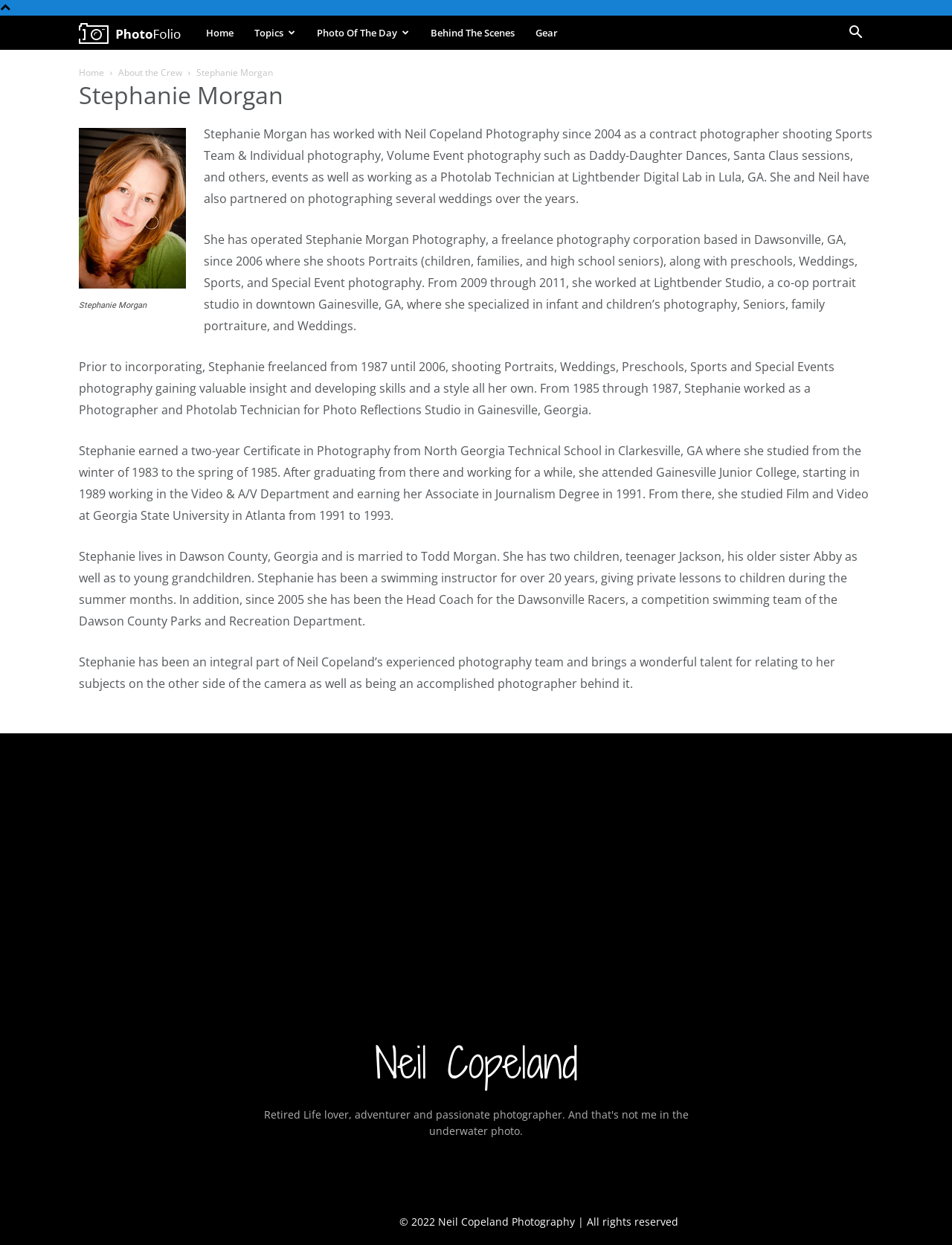How many years has Stephanie worked with Neil Copeland Photography?
Refer to the image and provide a thorough answer to the question.

According to the text, Stephanie has worked with Neil Copeland Photography since 2004, which means she has worked with them for 18 years.